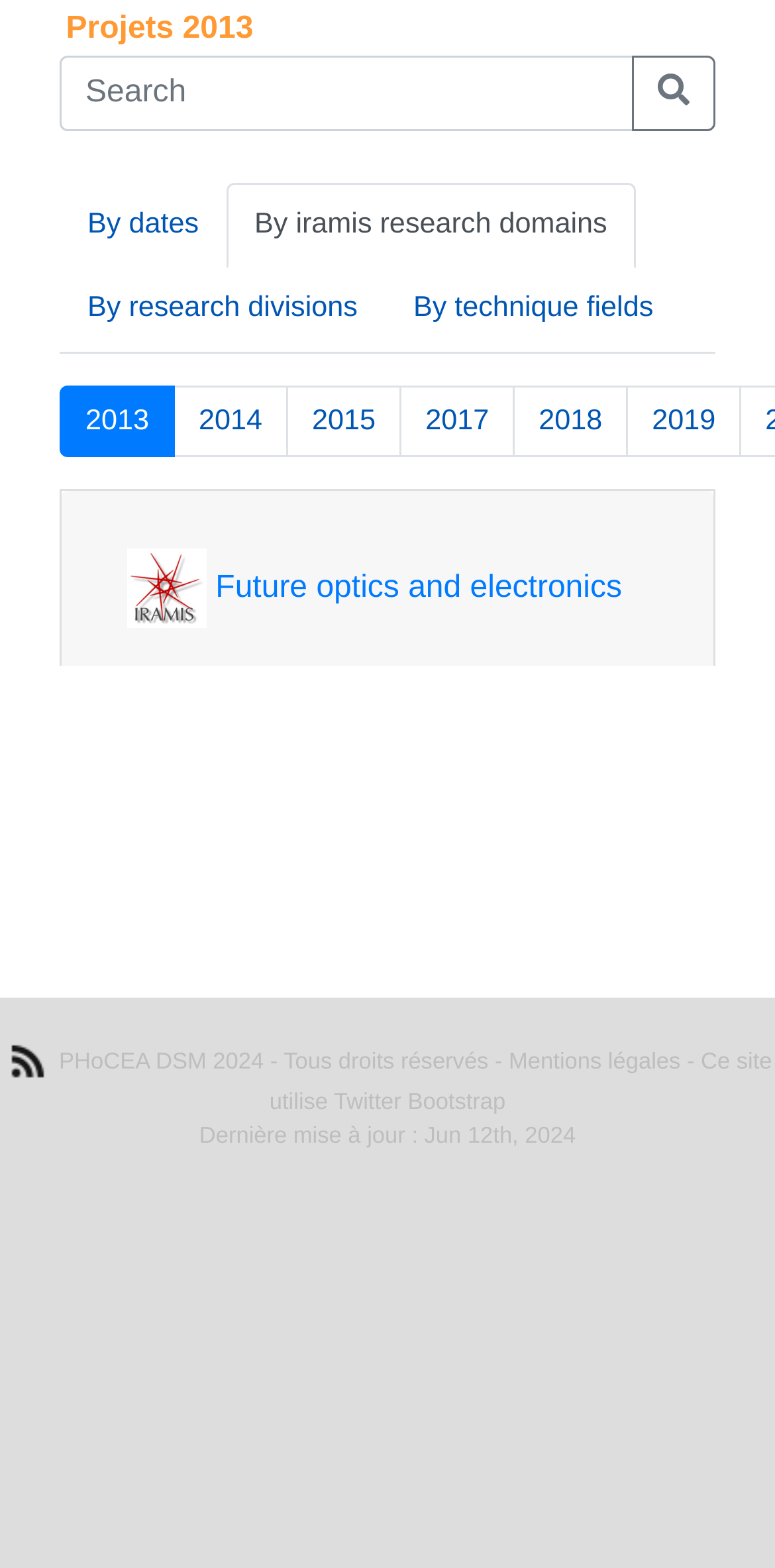Provide the bounding box coordinates of the UI element this sentence describes: "By iramis research domains".

[0.292, 0.116, 0.819, 0.171]